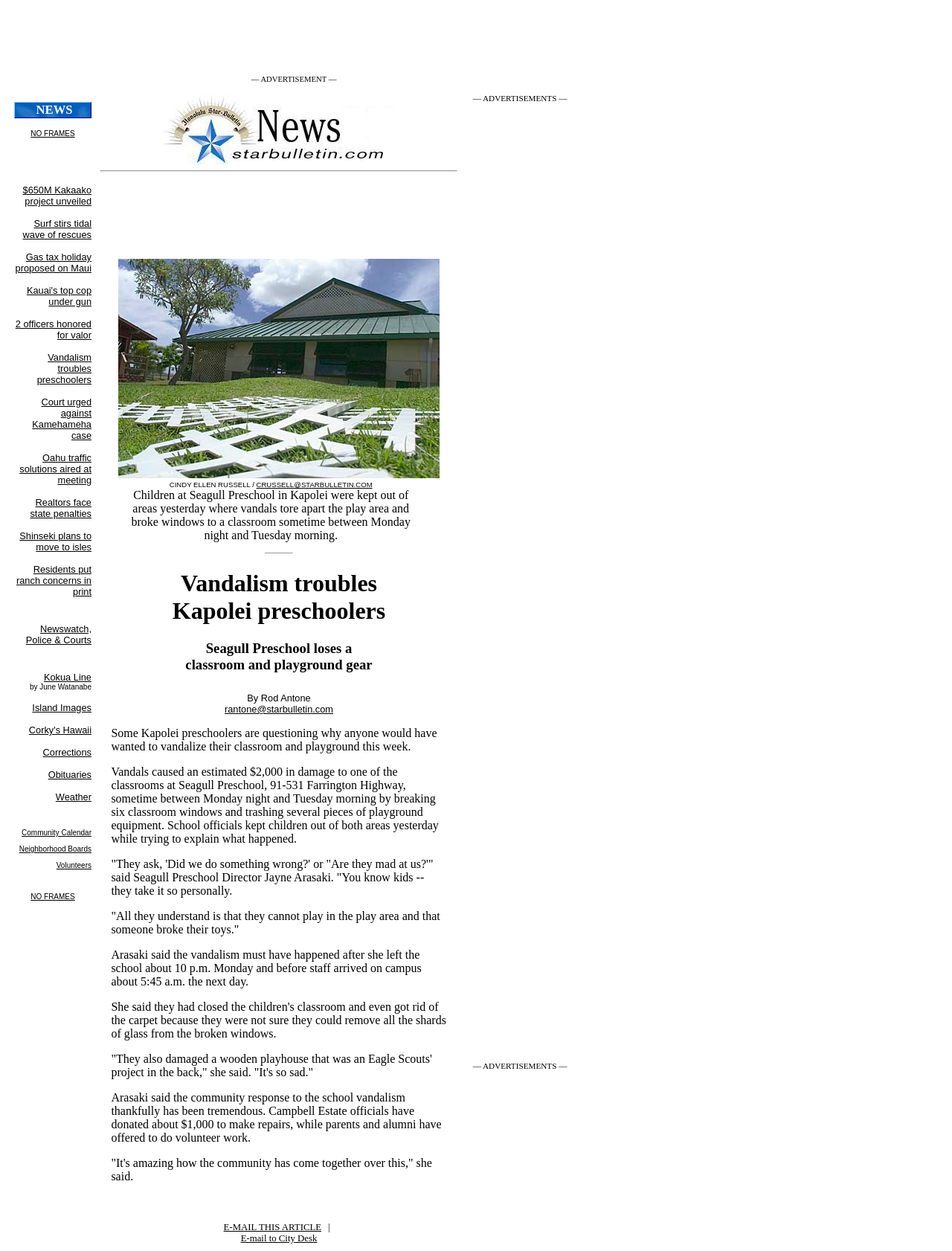Generate an in-depth caption that captures all aspects of the webpage.

The webpage appears to be a news article from the Honolulu Star-Bulletin, dated September 15, 2005. At the top, there is a banner with an advertisement and a link to the Starbulletin.com website, accompanied by an image of the website's logo.

Below the banner, there is a table with a row of cells containing an image, a block of text, and another table. The image is an article thumbnail, and the text describes a news story about vandalism at a preschool in Kapolei. The inner table contains a link to the email address of the photographer who took the image.

Further down, there are two headings: "Vandalism troubles Kapolei preschoolers" and "Seagull Preschool loses a classroom and playground gear". These headings are followed by a series of paragraphs of text, which describe the vandalism incident, including quotes from the preschool director and details about the damage caused.

To the right of the headings and paragraphs, there is a vertical separator line. Below the separator, there are links to email the article and to contact the City Desk, as well as a series of vertical separator lines.

At the bottom of the page, there is another advertisement banner with the text "— ADVERTISEMENTS —" and an iframe element.